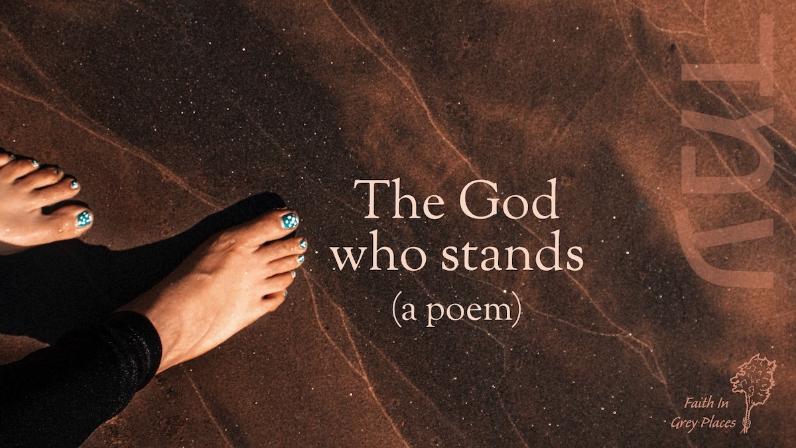Deliver an in-depth description of the image, highlighting major points.

The image captures a serene moment with a focus on a woman's bare feet in bronze-colored sand, symbolizing a connection to the earth and the divine. Overlaid on the image are the words "The God who stands (a poem)," indicating that this visual serves as an introduction to a poetic exploration of faith. The phrase "Faith In Grey Places" is also included, suggesting themes of spirituality and resilience amidst life's complexities. This visual beautifully complements a piece that reflects on the theological implications of the verb "to stand," inviting readers to contemplate the presence and support of the divine in their lives.